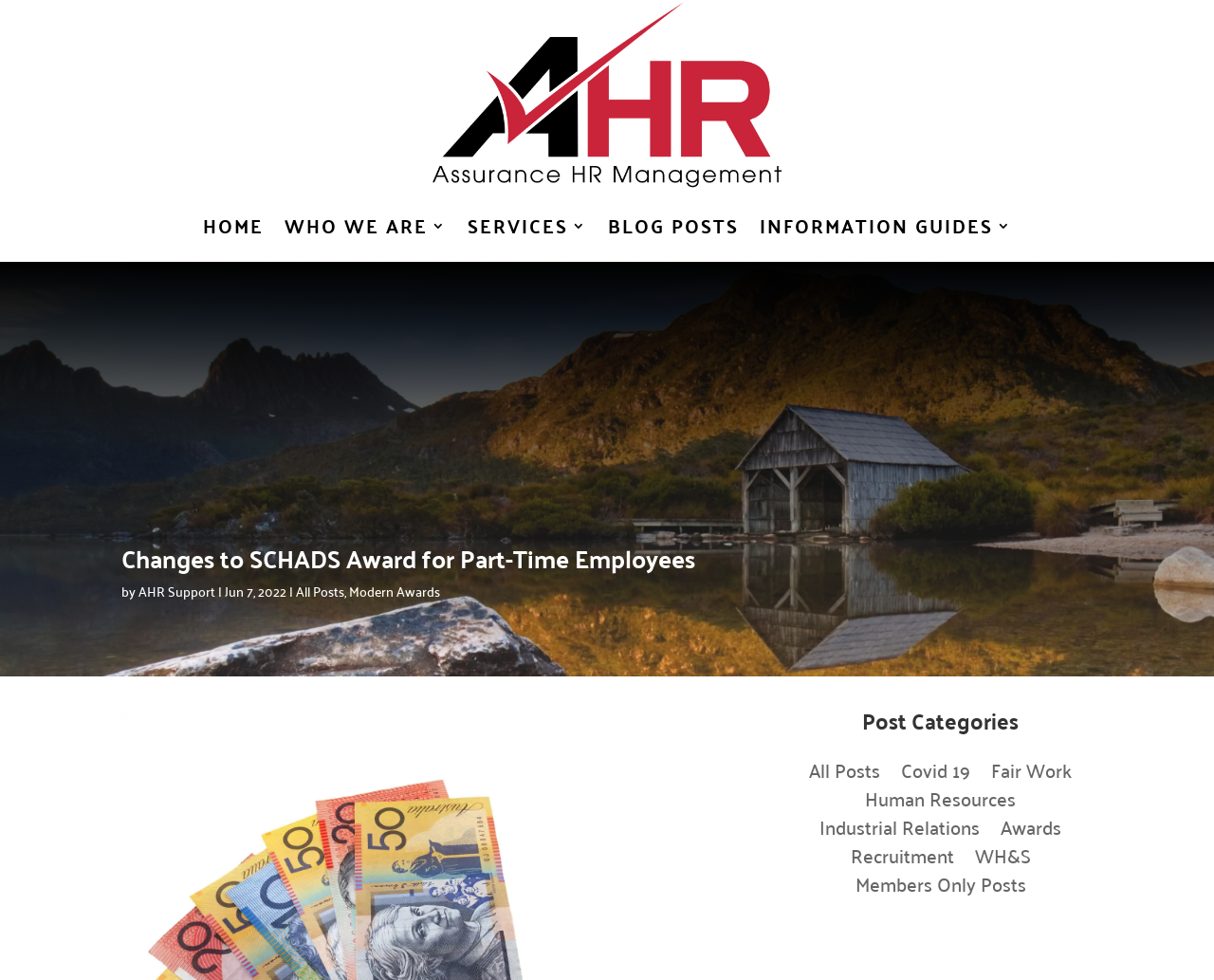Generate a detailed explanation of the webpage's features and information.

The webpage is about changes to the SCHADS Award for part-time employees, specifically highlighting the updates effective from the first pay period following July 1st, 2022. 

At the top left of the page, there is an Assurance HR logo, which is also a link. Next to it, there are five navigation links: HOME, WHO WE ARE, SERVICES, BLOG POSTS, and INFORMATION GUIDES. 

Below the navigation links, there is a main heading that reads "Changes to SCHADS Award for Part-Time Employees". This heading is followed by the author information, "by AHR Support", and the date "Jun 7, 2022". There are also links to "All Posts" and "Modern Awards" nearby.

The main content of the page is not explicitly described in the accessibility tree, but it is likely related to the changes in the SCHADS Award, as hinted by the meta description.

On the right side of the page, there is a section titled "Post Categories" with multiple links to different categories, including All Posts, Covid 19, Fair Work, Human Resources, Industrial Relations, Awards, Recruitment, WH&S, and Members Only Posts. These links are arranged vertically, with the "Post Categories" heading at the top.